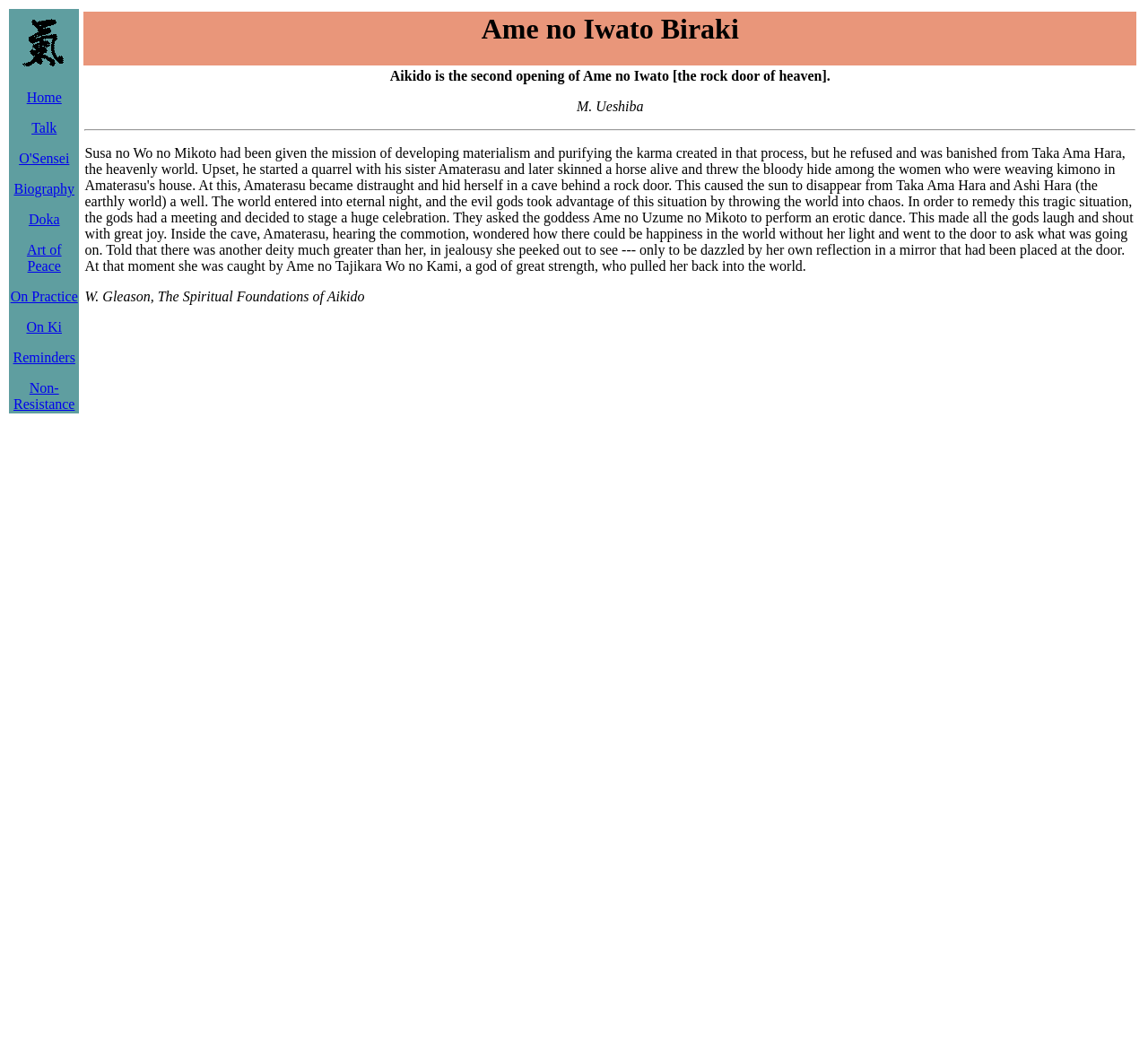Provide the bounding box coordinates in the format (top-left x, top-left y, bottom-right x, bottom-right y). All values are floating point numbers between 0 and 1. Determine the bounding box coordinate of the UI element described as: On Practice

[0.009, 0.272, 0.068, 0.287]